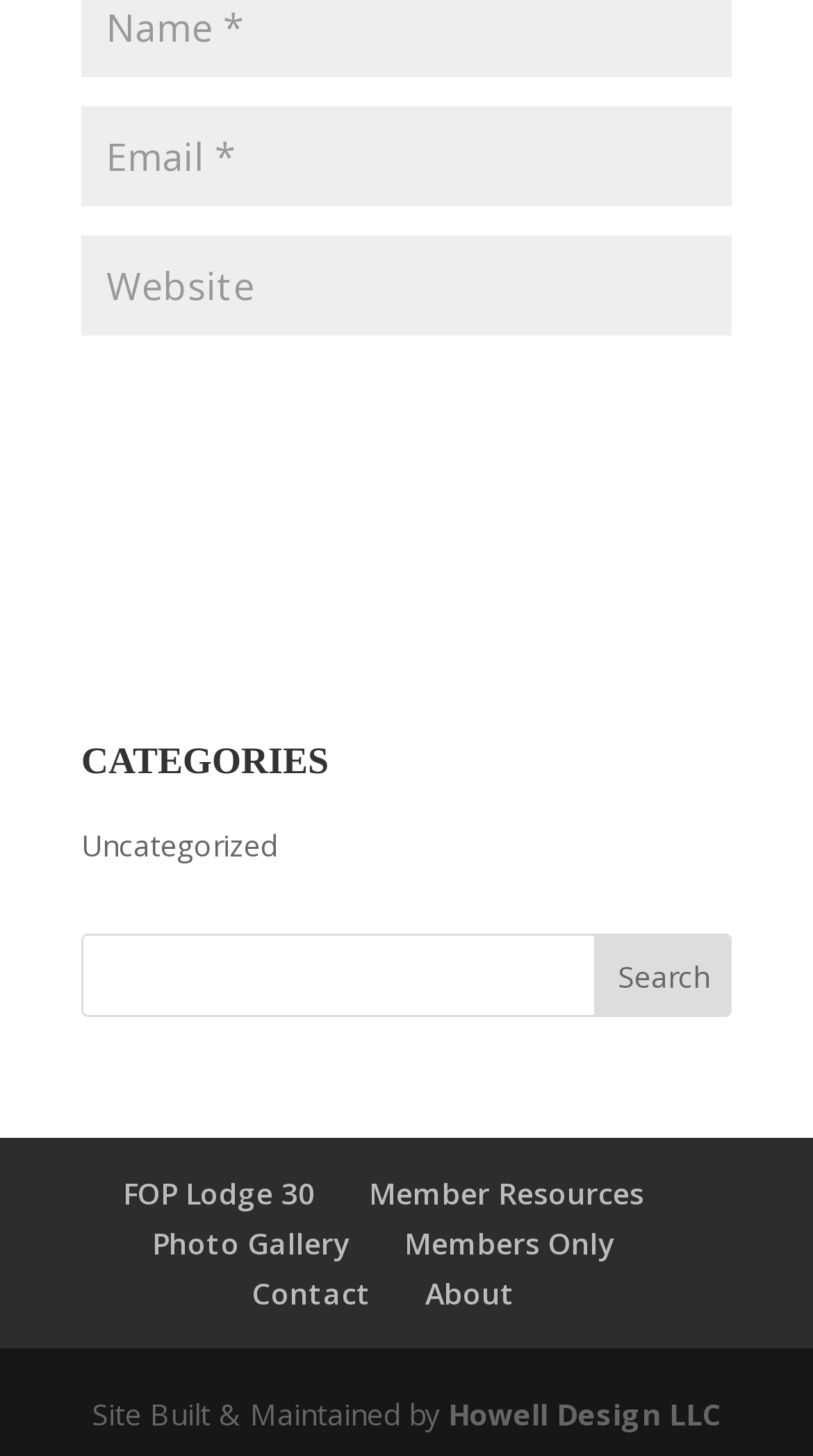Please locate the bounding box coordinates of the element that should be clicked to achieve the given instruction: "Submit a comment".

[0.356, 0.251, 0.9, 0.322]